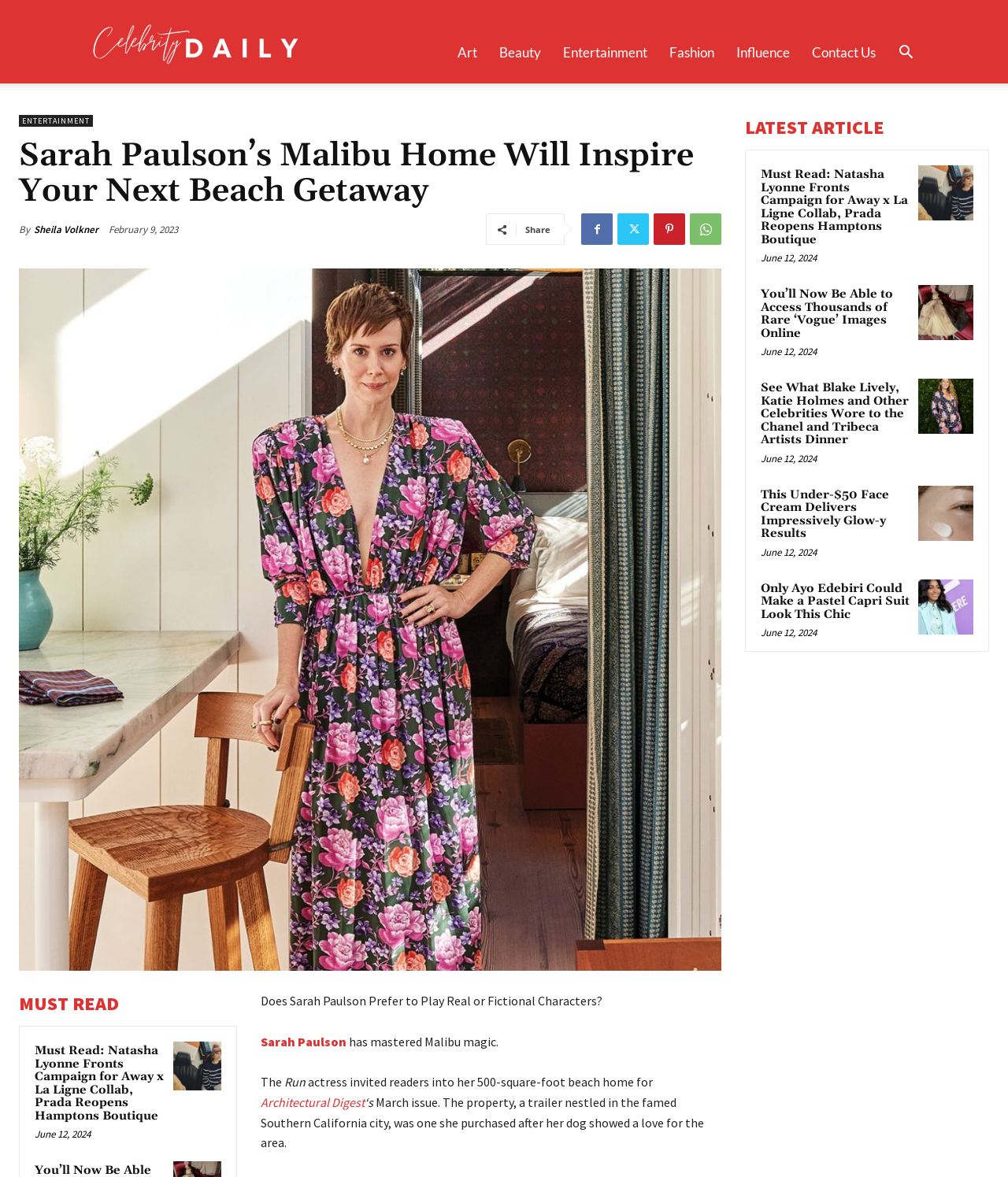Determine the bounding box coordinates of the region that needs to be clicked to achieve the task: "Check the latest article".

[0.739, 0.098, 0.981, 0.12]